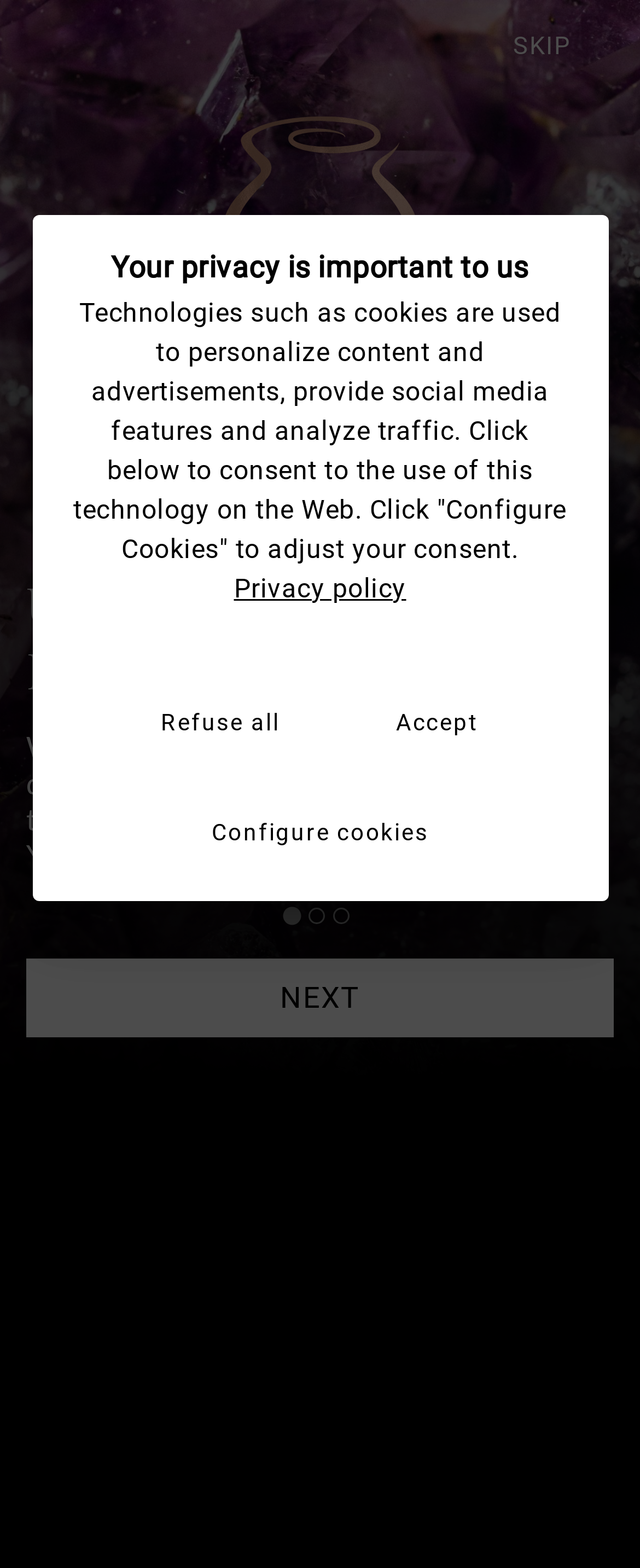Identify the bounding box coordinates for the element you need to click to achieve the following task: "Click the SKIP button". Provide the bounding box coordinates as four float numbers between 0 and 1, in the form [left, top, right, bottom].

[0.733, 0.017, 0.959, 0.061]